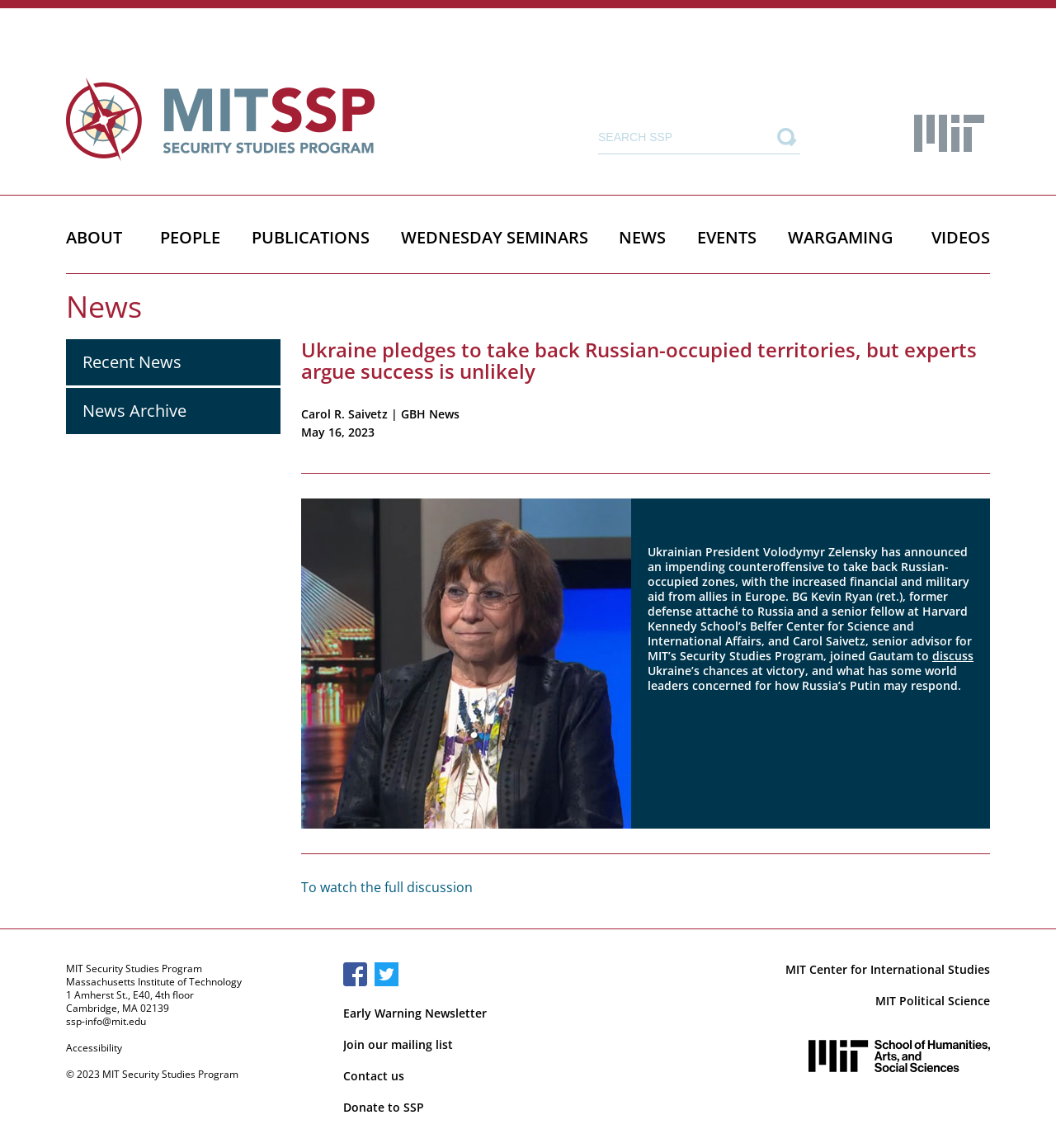Using the element description: "Recent News", determine the bounding box coordinates. The coordinates should be in the format [left, top, right, bottom], with values between 0 and 1.

[0.062, 0.295, 0.266, 0.336]